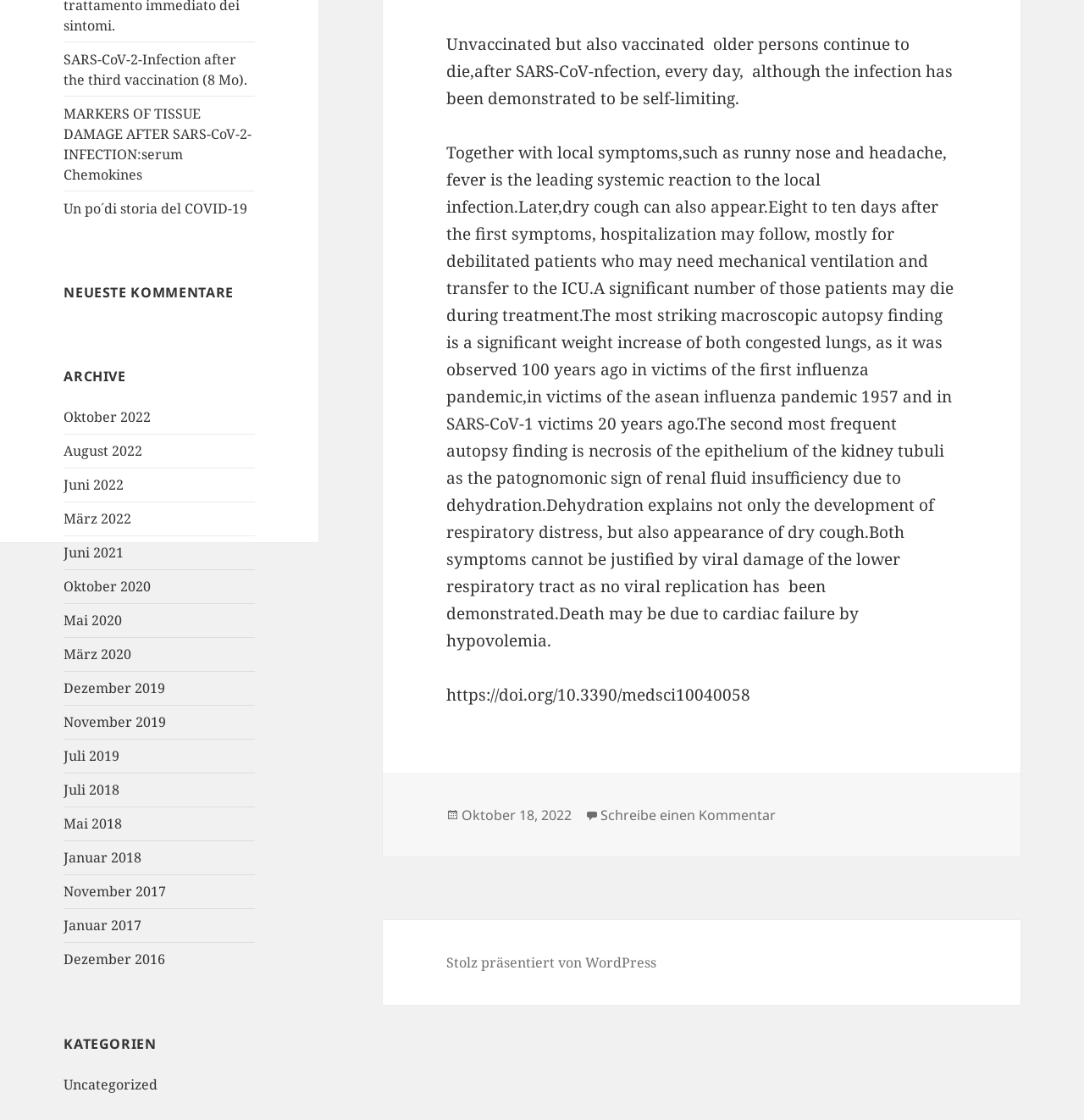Using the element description: "Stolz präsentiert von WordPress", determine the bounding box coordinates. The coordinates should be in the format [left, top, right, bottom], with values between 0 and 1.

[0.412, 0.851, 0.605, 0.868]